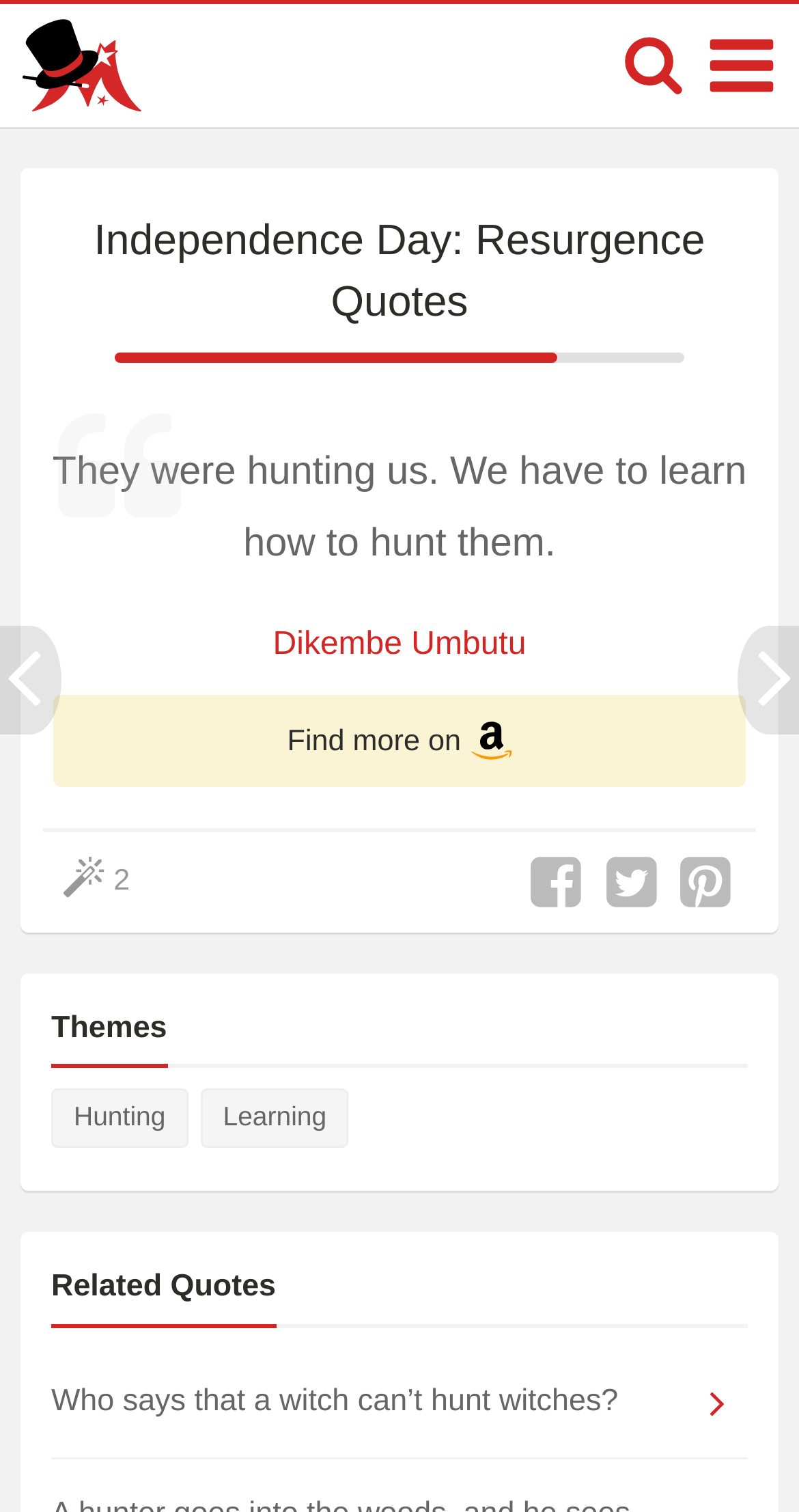Provide a brief response to the question below using a single word or phrase: 
How many related quotes are listed on the webpage?

1